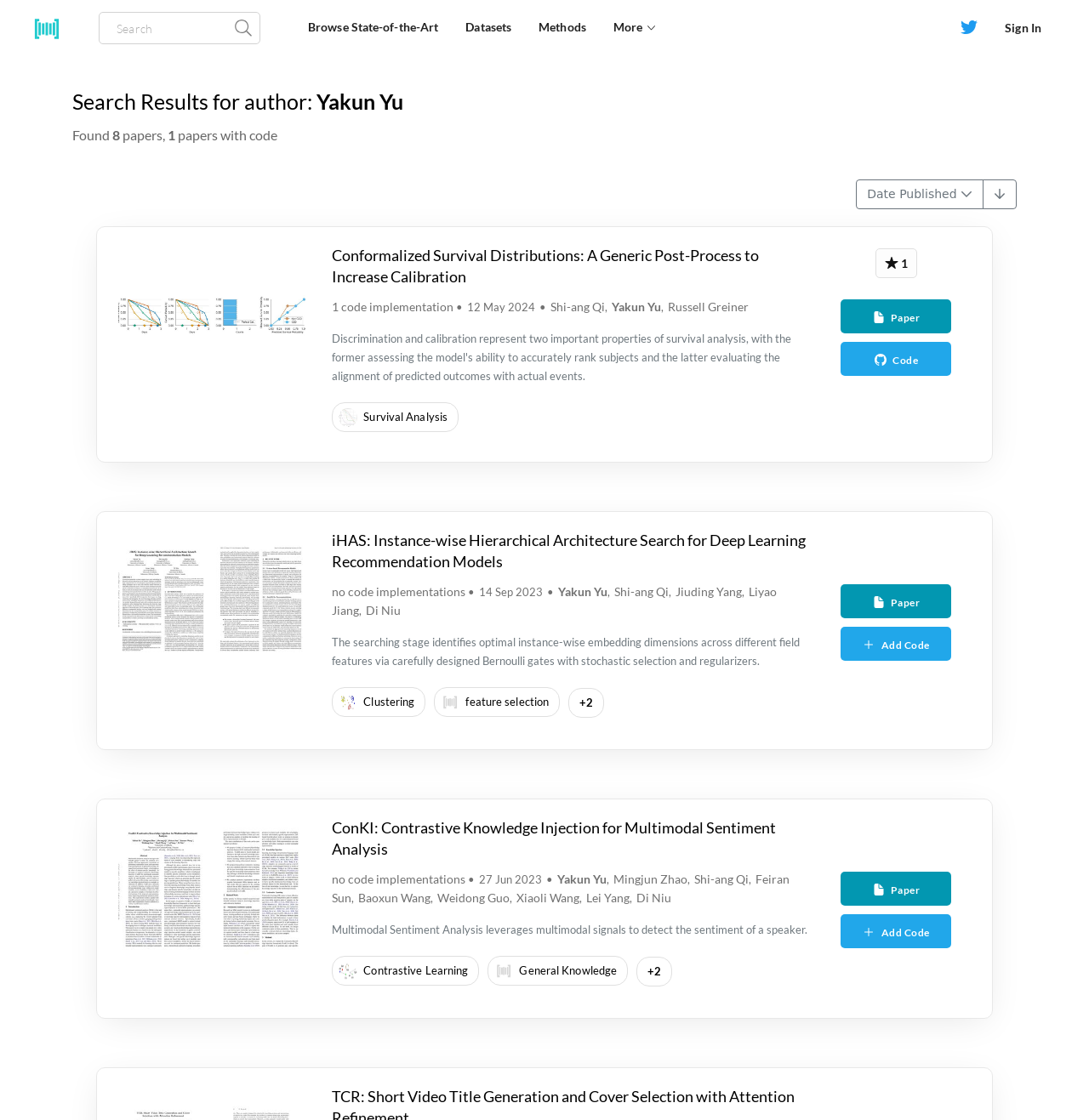Please identify the bounding box coordinates of the area that needs to be clicked to fulfill the following instruction: "Search for papers."

[0.091, 0.011, 0.239, 0.04]